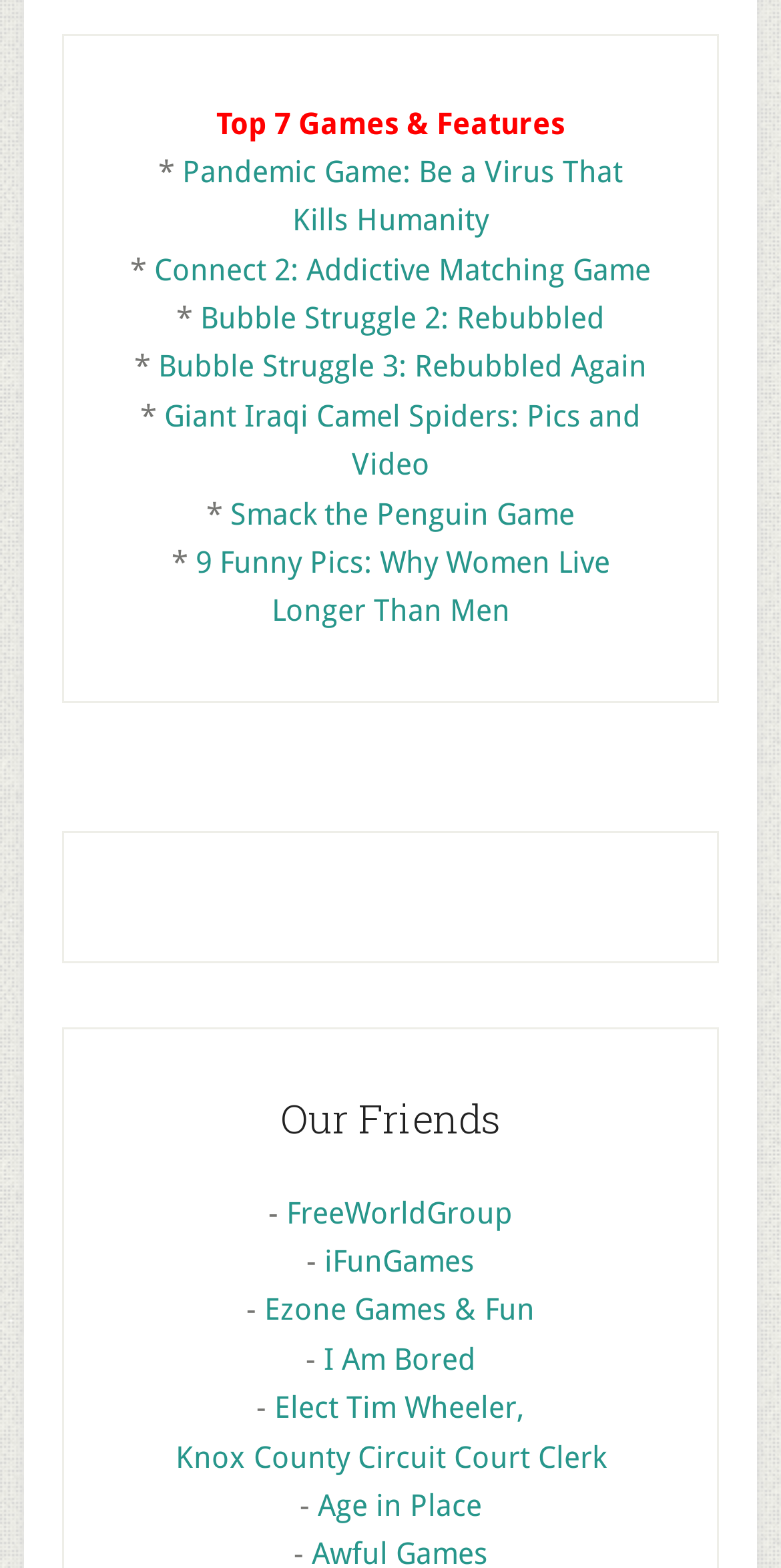What is the first link under 'Our Friends' section?
Based on the image, answer the question in a detailed manner.

I looked at the links under the 'Our Friends' section and found that the first one is 'FreeWorldGroup' with a bounding box coordinate of [0.367, 0.762, 0.656, 0.785].